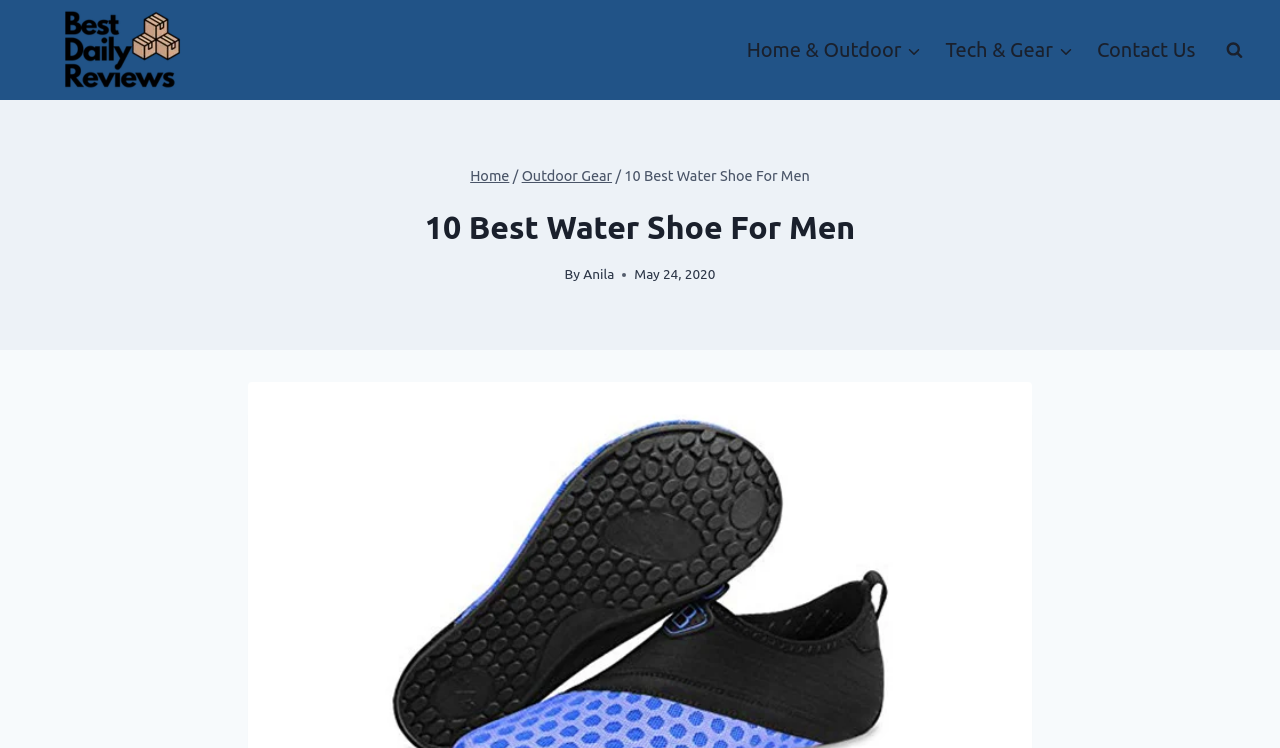Pinpoint the bounding box coordinates of the clickable area necessary to execute the following instruction: "go to Outdoor Gear". The coordinates should be given as four float numbers between 0 and 1, namely [left, top, right, bottom].

[0.408, 0.225, 0.478, 0.246]